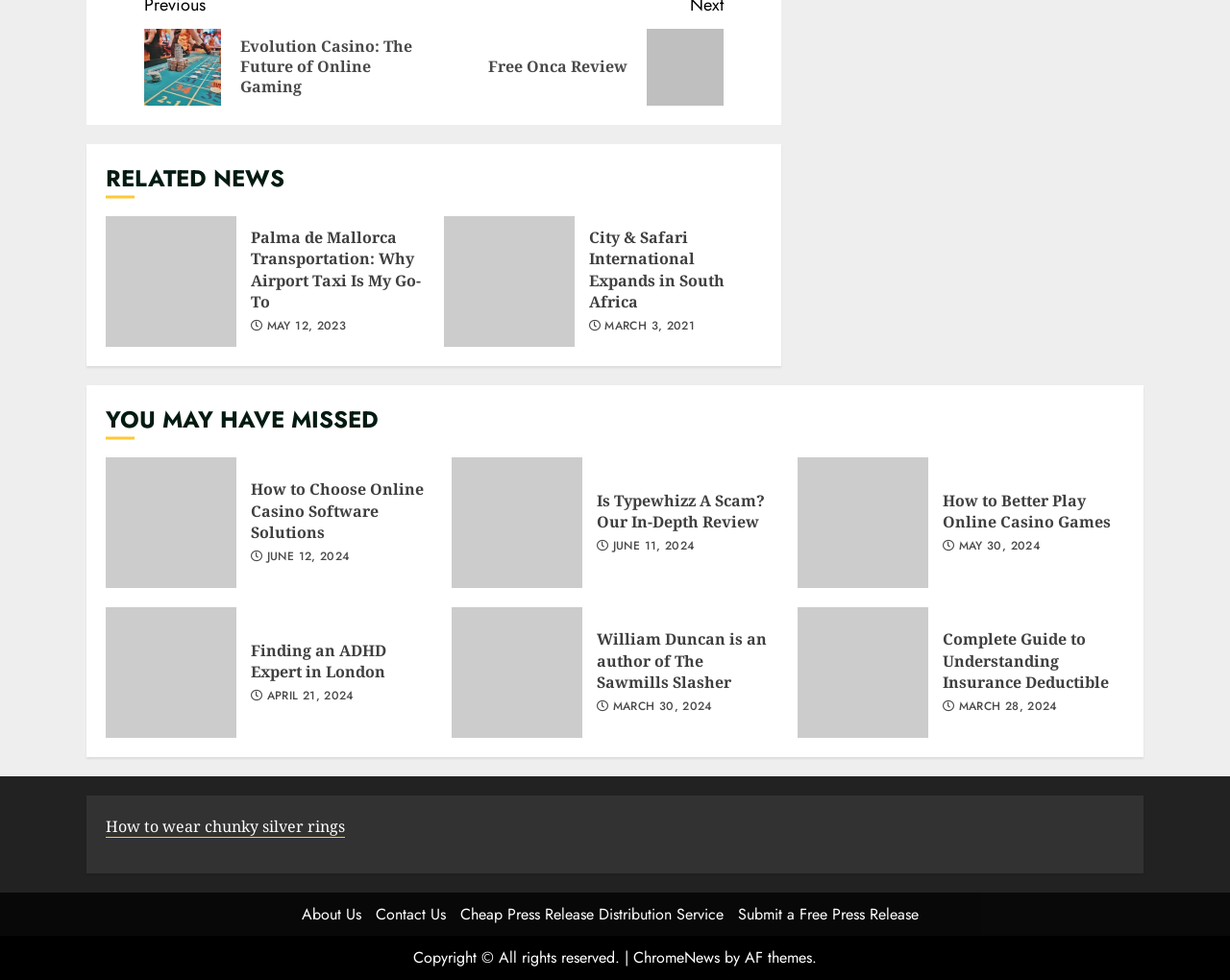Please identify the bounding box coordinates of the area I need to click to accomplish the following instruction: "Visit 'How to Choose Online Casino Software Solutions'".

[0.086, 0.467, 0.192, 0.6]